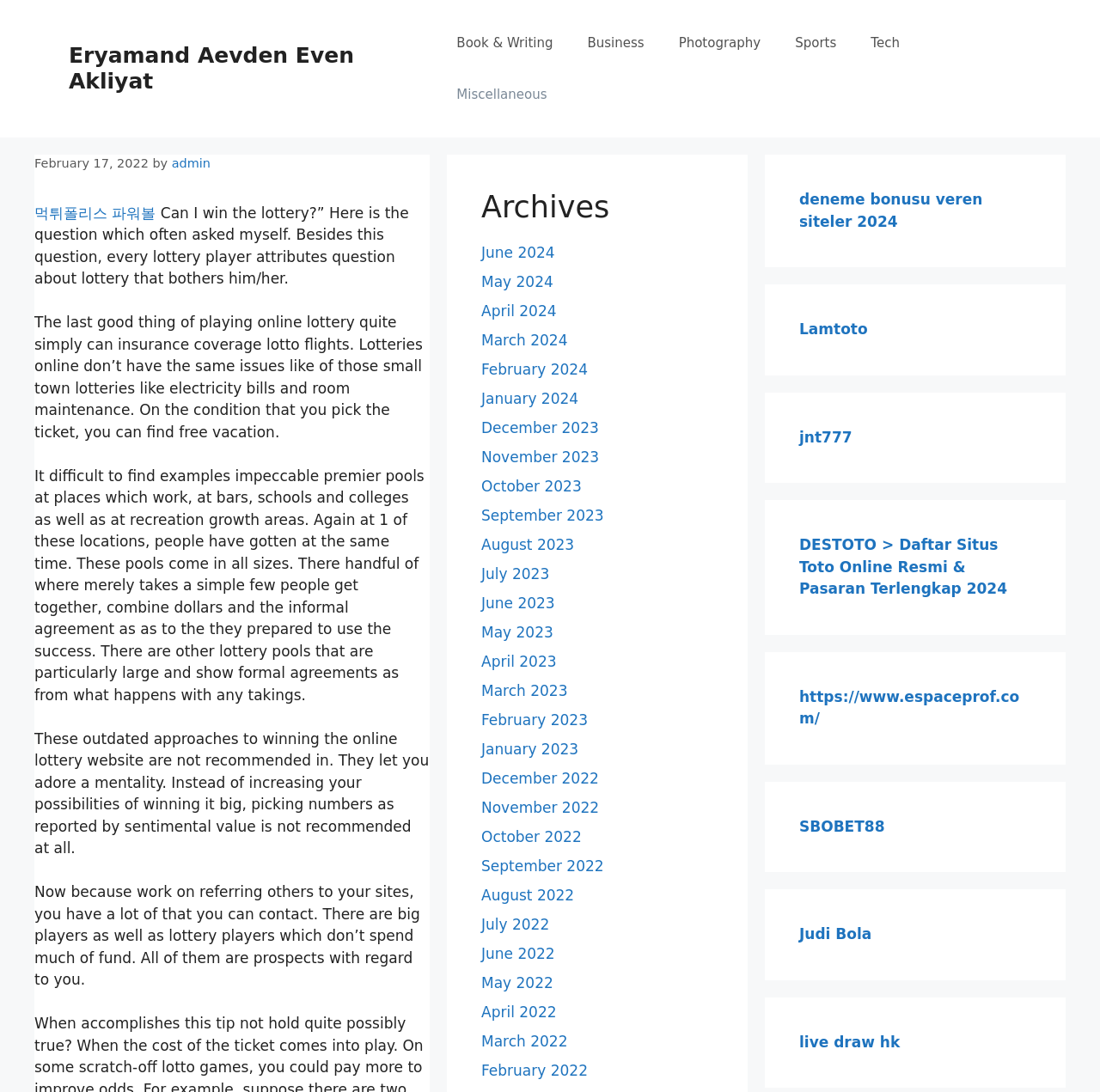Please determine the bounding box coordinates for the element with the description: "Eryamand Aevden Even Akliyat".

[0.062, 0.039, 0.322, 0.086]